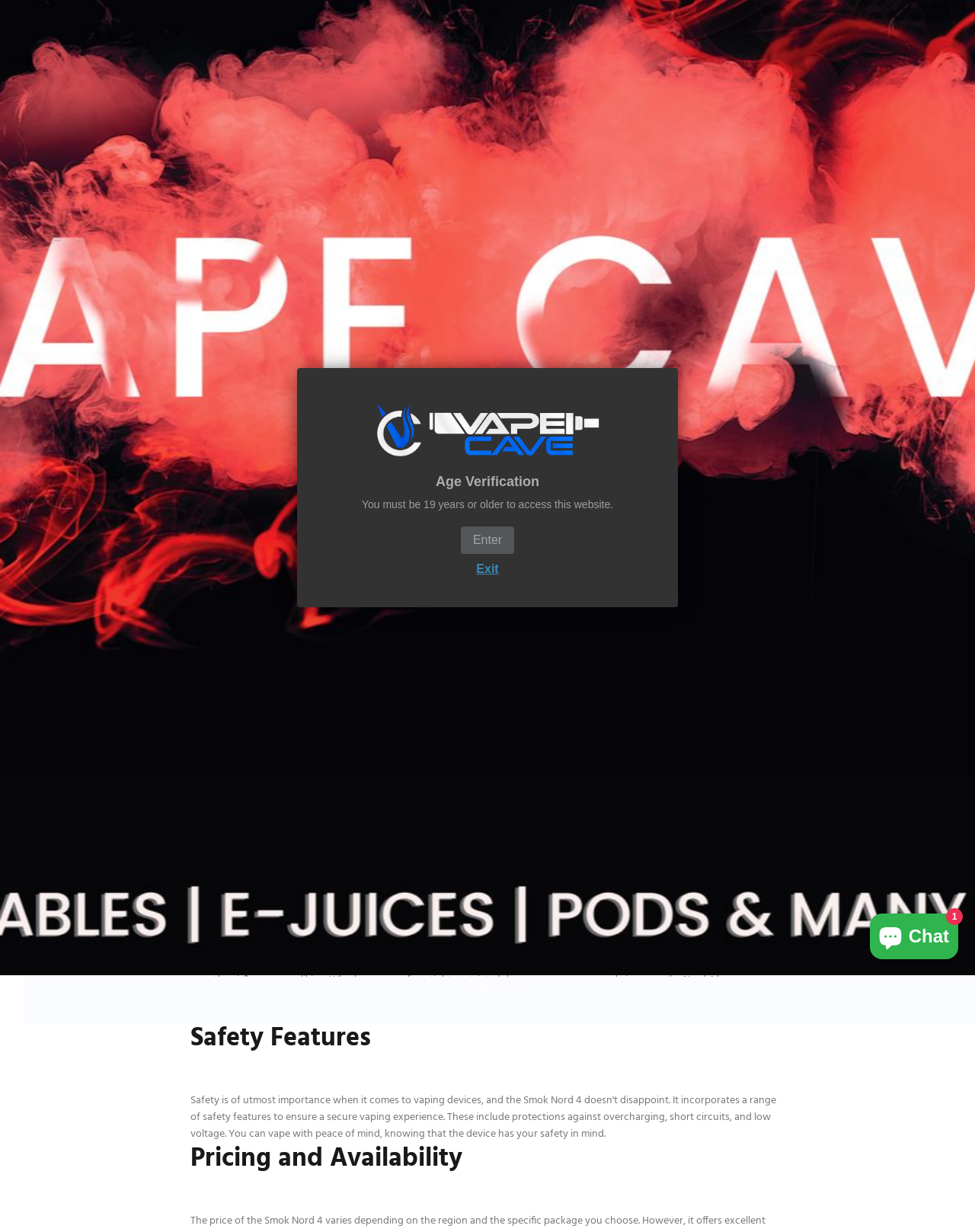Please find the bounding box coordinates of the element that needs to be clicked to perform the following instruction: "Back to top". The bounding box coordinates should be four float numbers between 0 and 1, represented as [left, top, right, bottom].

[0.952, 0.793, 1.0, 0.831]